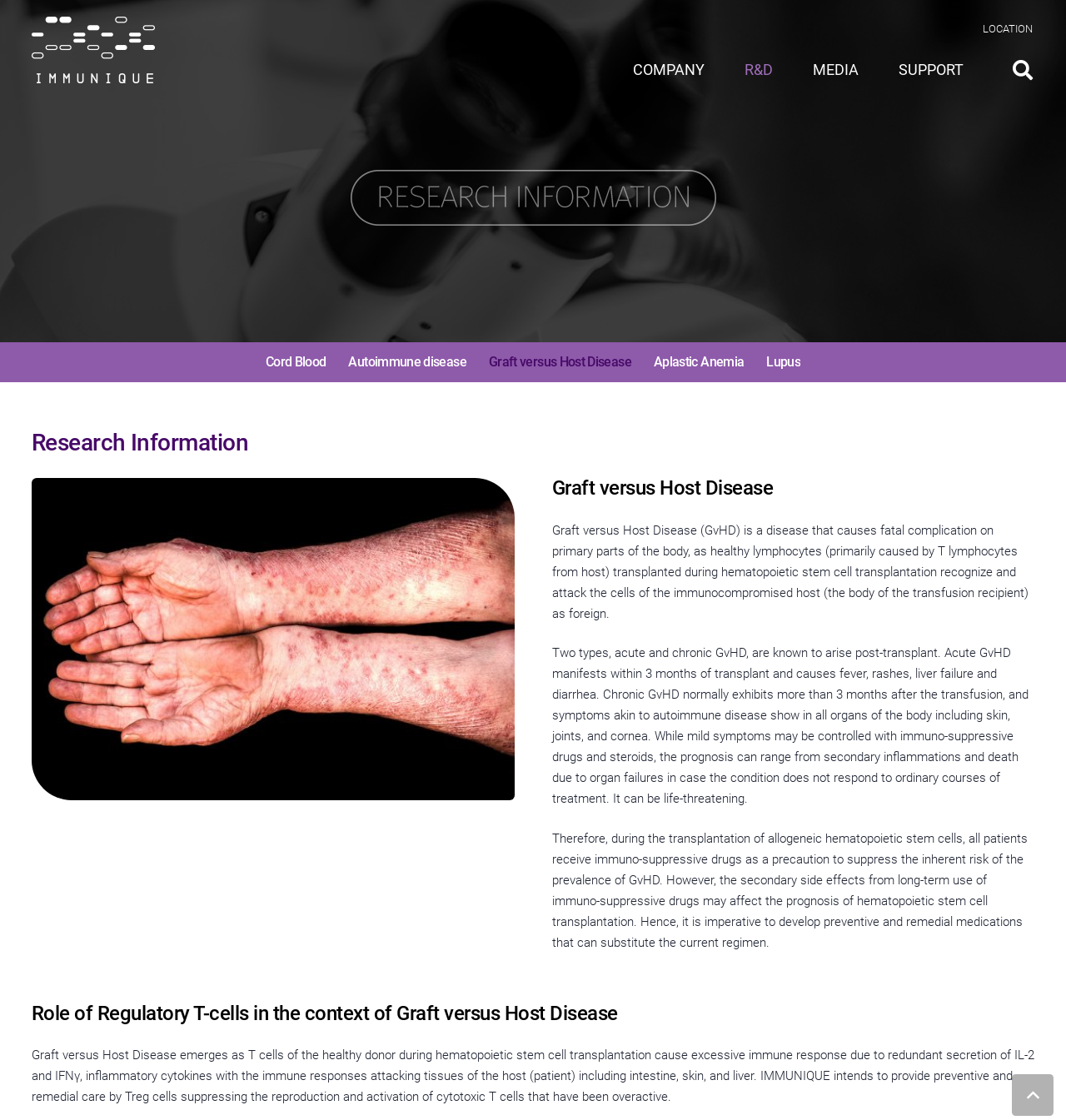Extract the bounding box coordinates for the described element: "Graft versus Host Disease". The coordinates should be represented as four float numbers between 0 and 1: [left, top, right, bottom].

[0.459, 0.316, 0.592, 0.33]